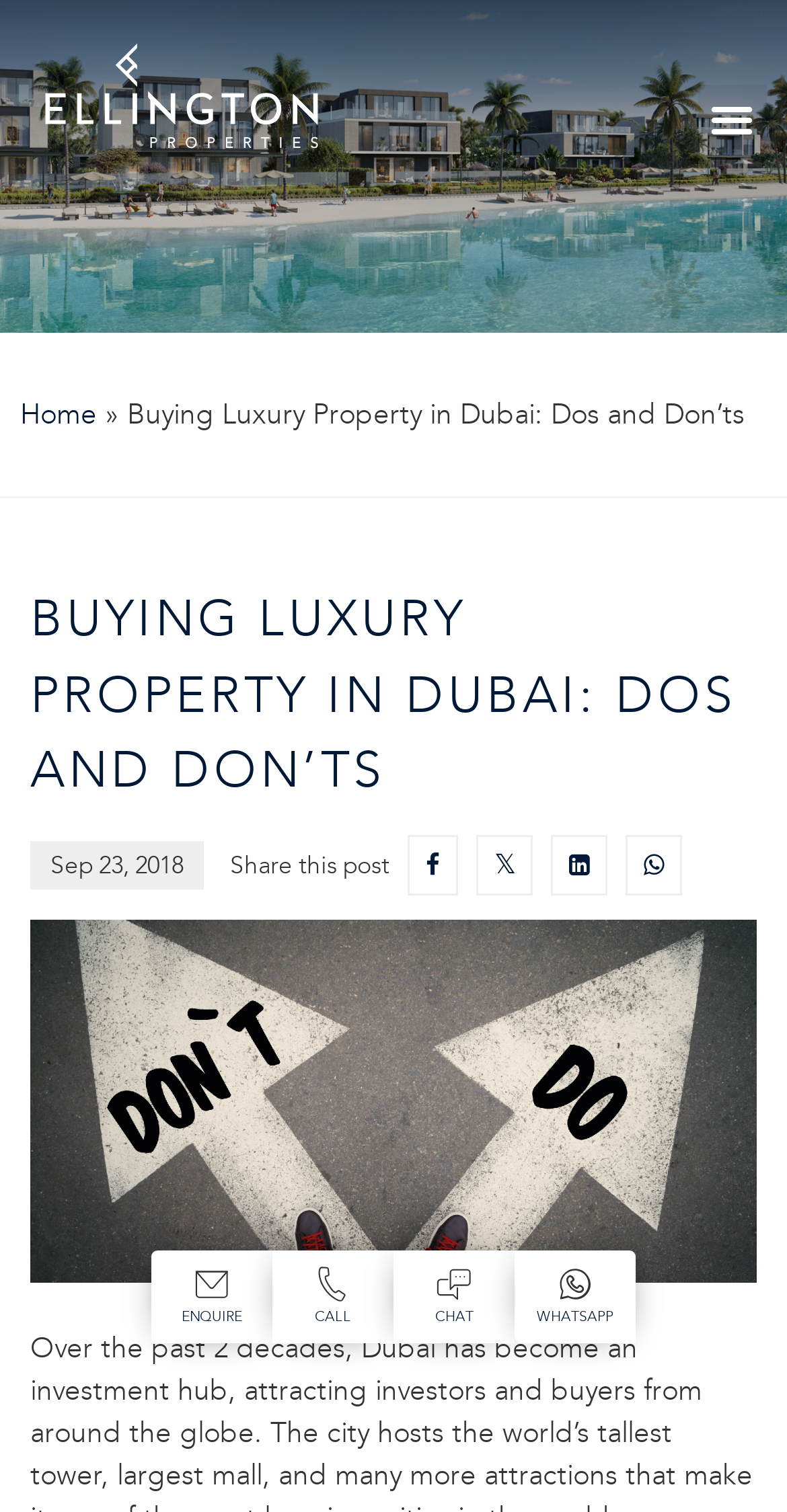Determine the bounding box for the described HTML element: "parent_node: Share this post". Ensure the coordinates are four float numbers between 0 and 1 in the format [left, top, right, bottom].

[0.7, 0.552, 0.772, 0.592]